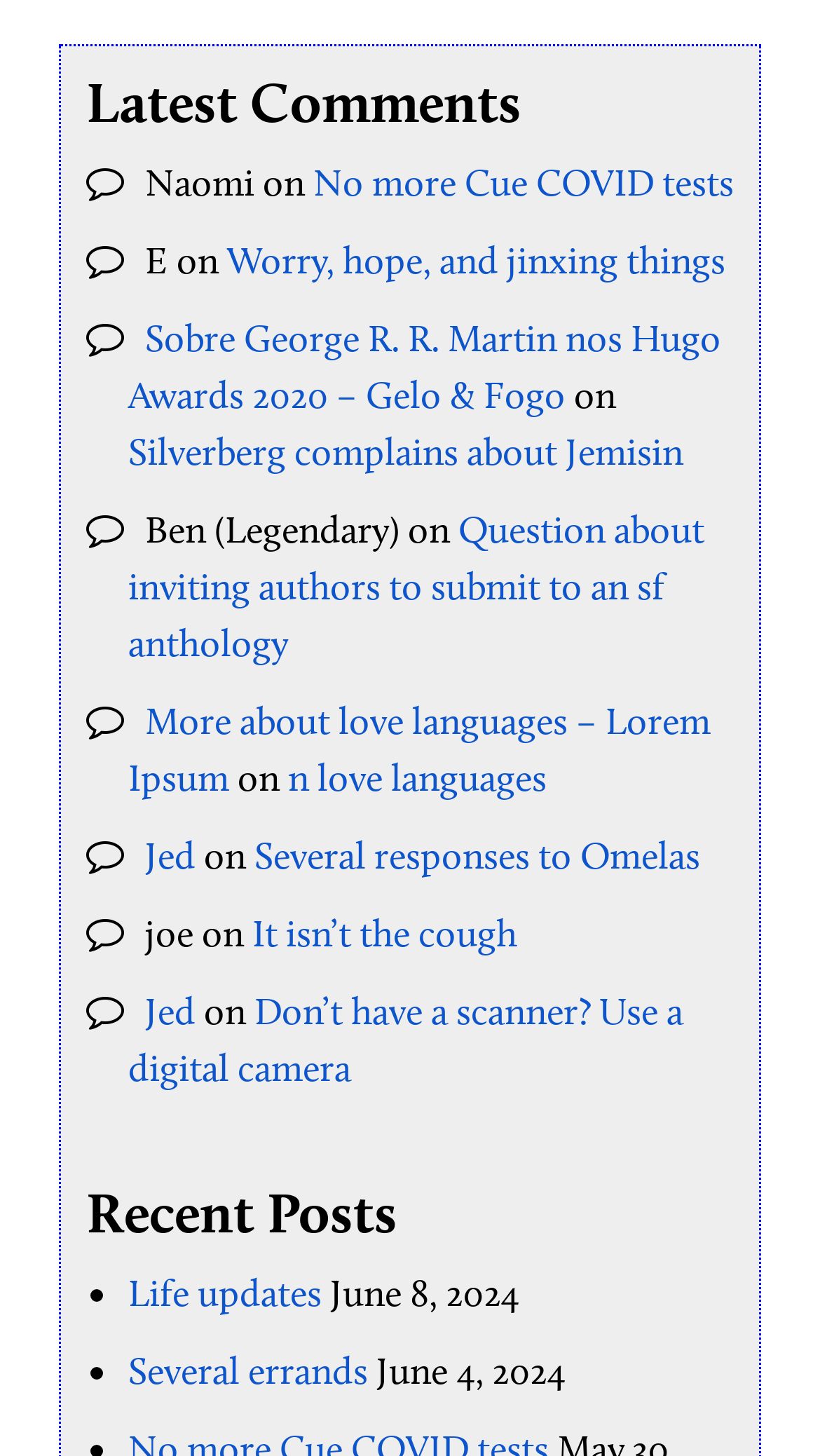How many recent posts are listed?
Please give a detailed and elaborate answer to the question.

The section 'Recent Posts' contains two list items, each representing a recent post, which are 'Life updates' and 'Several errands'.